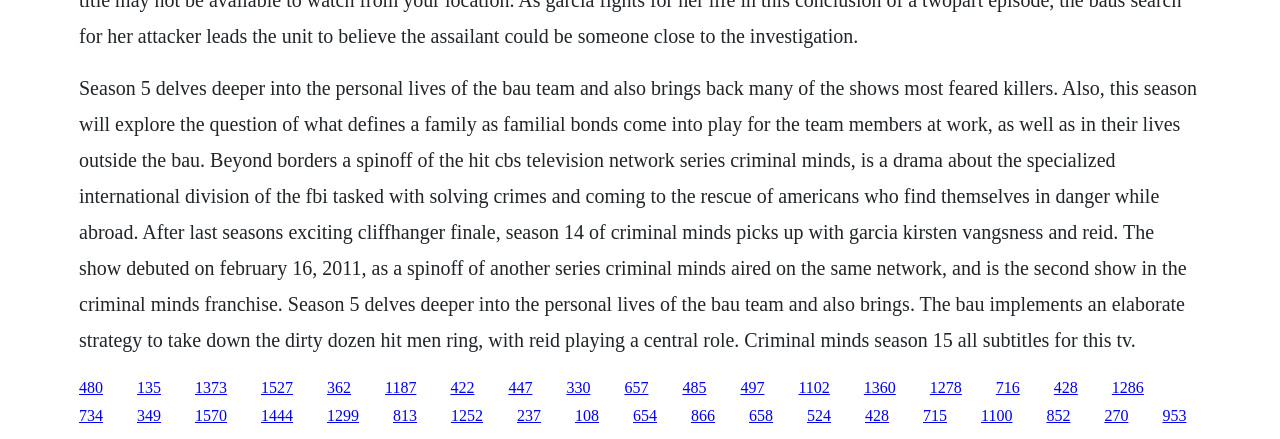Please find the bounding box for the UI element described by: "1360".

[0.675, 0.862, 0.7, 0.901]